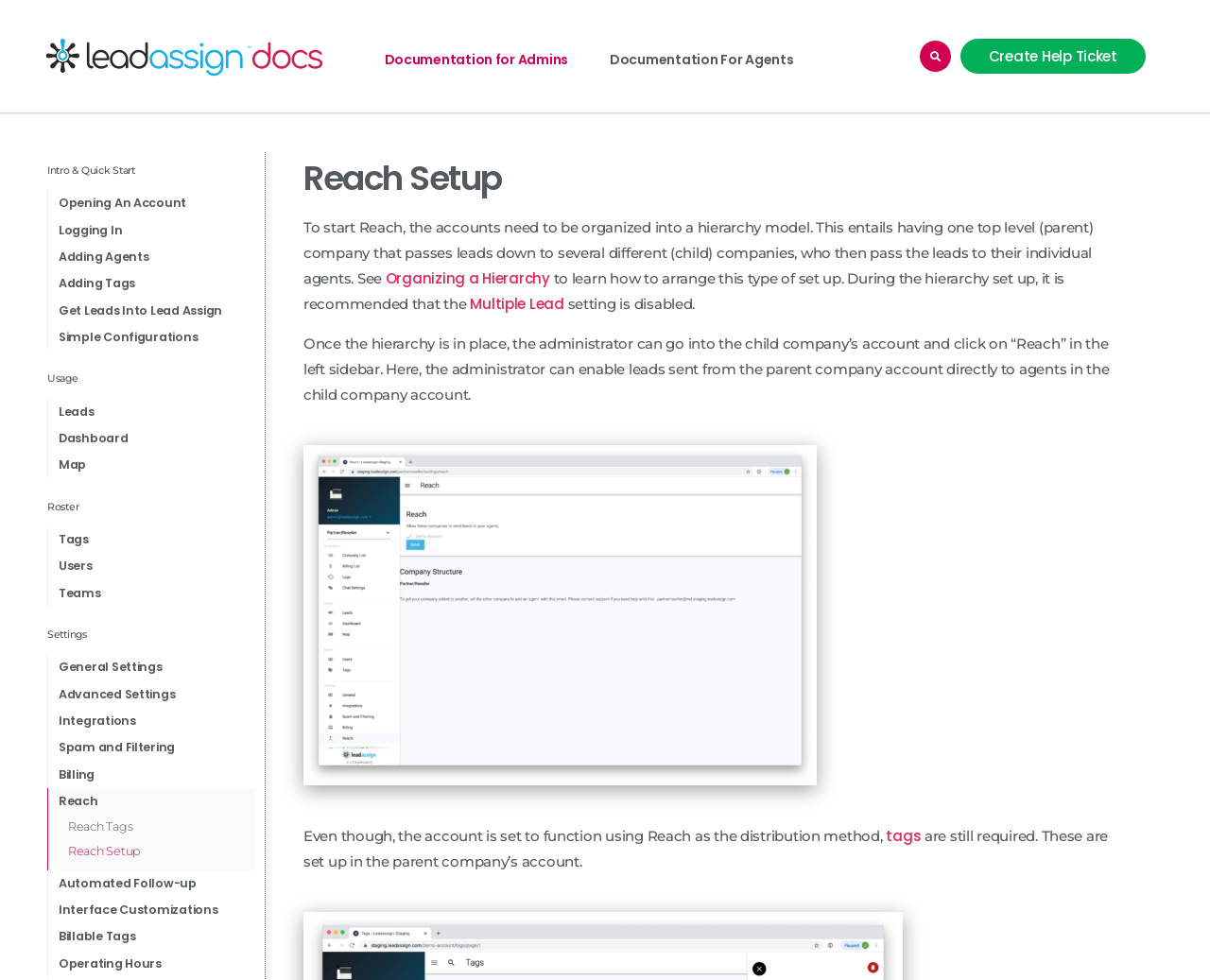What can be found in the left sidebar of the child company’s account?
Using the visual information from the image, give a one-word or short-phrase answer.

Reach